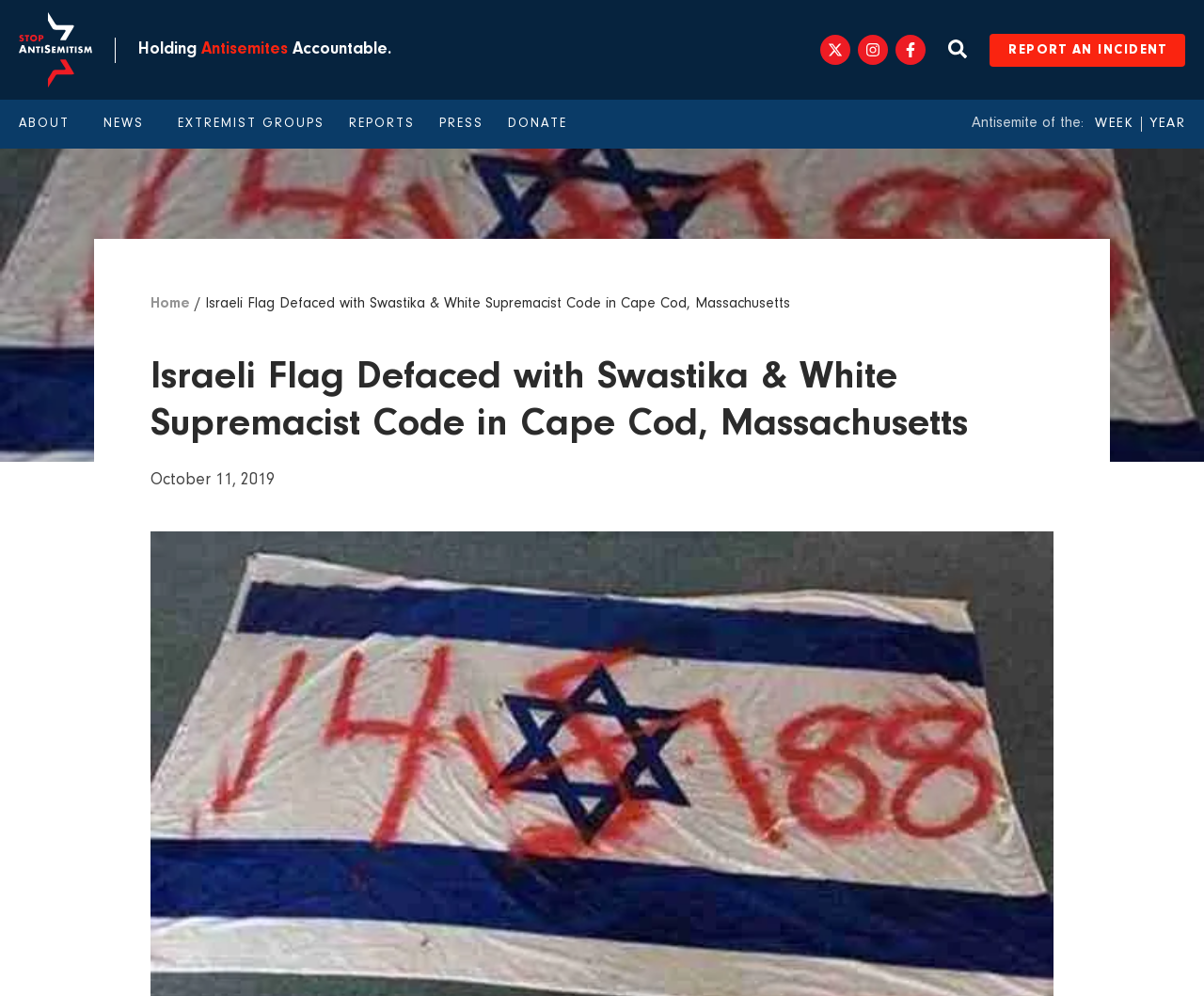Identify and extract the main heading of the webpage.

Israeli Flag Defaced with Swastika & White Supremacist Code in Cape Cod, Massachusetts